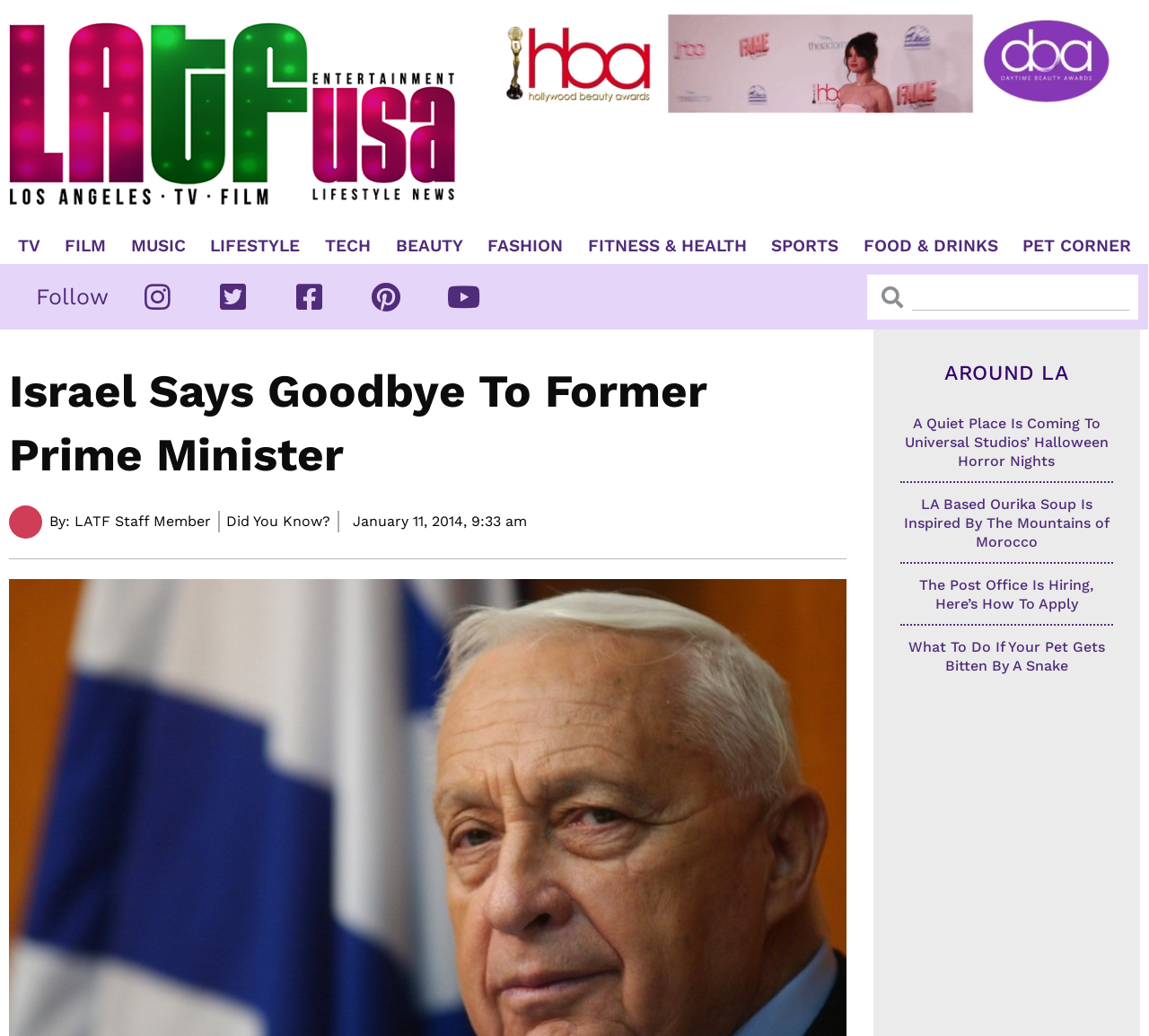How many articles are there under the 'AROUND LA' section?
Using the image as a reference, deliver a detailed and thorough answer to the question.

I counted the articles under the 'AROUND LA' section and found 4 articles, each with a heading and a link.